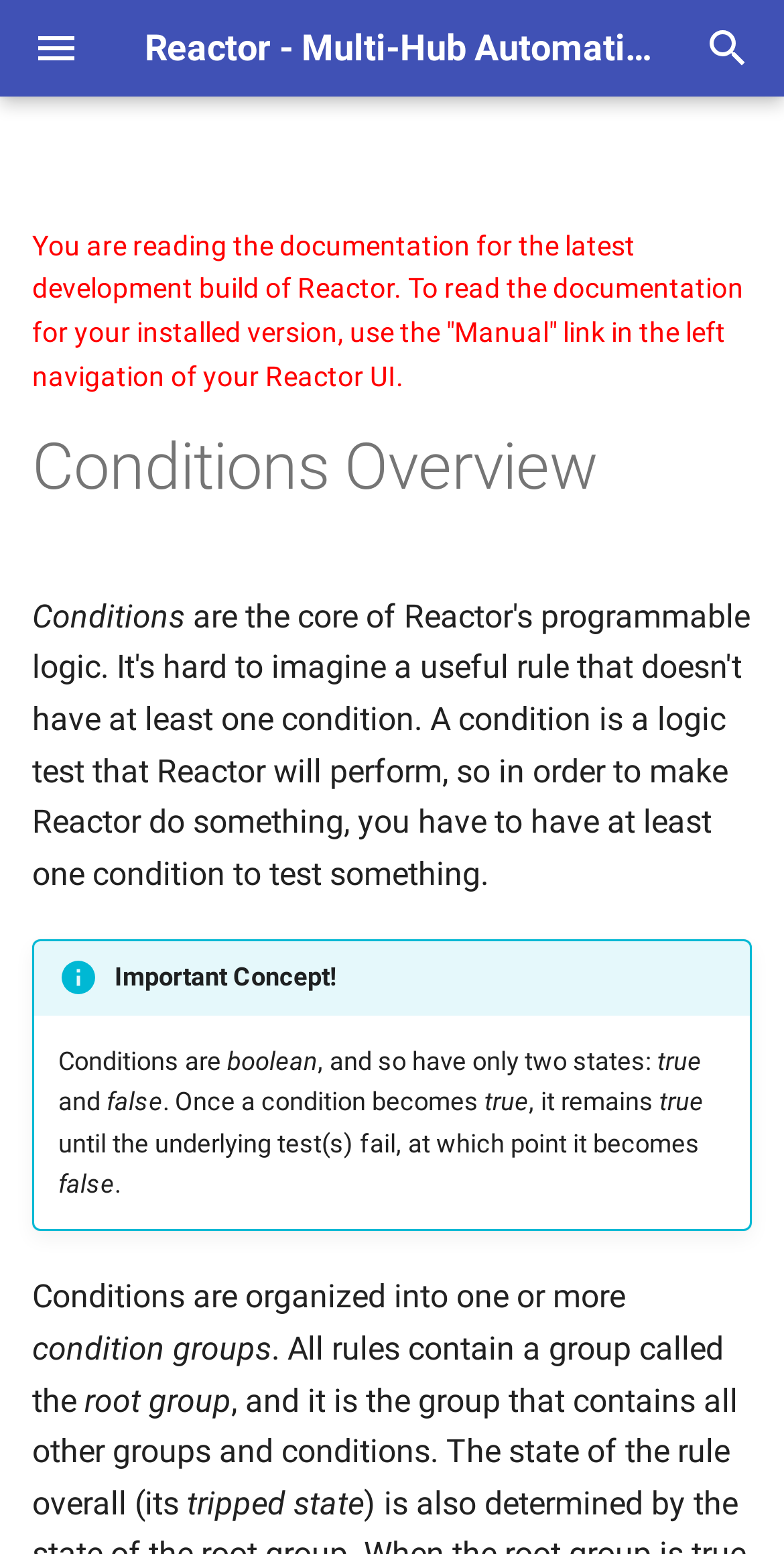Please reply to the following question using a single word or phrase: 
What is the first link in the Conditions navigation menu?

Type: Entity Attribute